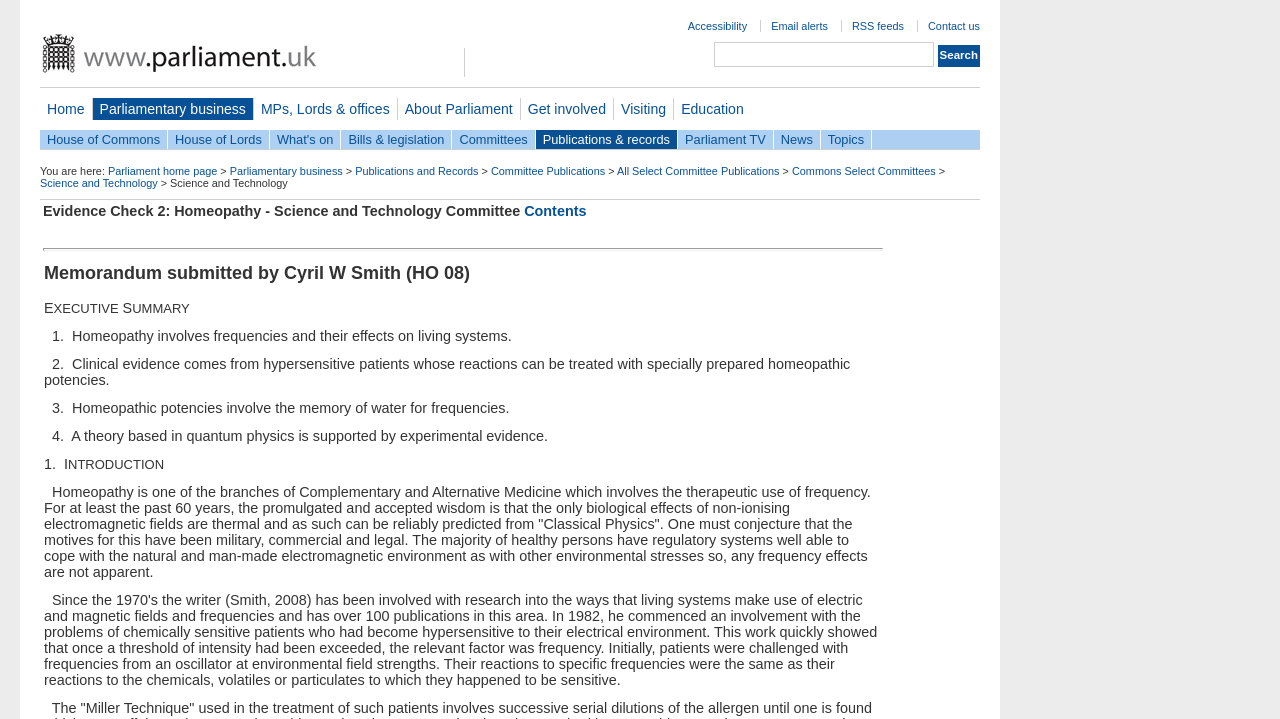Answer the question in one word or a short phrase:
How many columns are in the layout table?

2